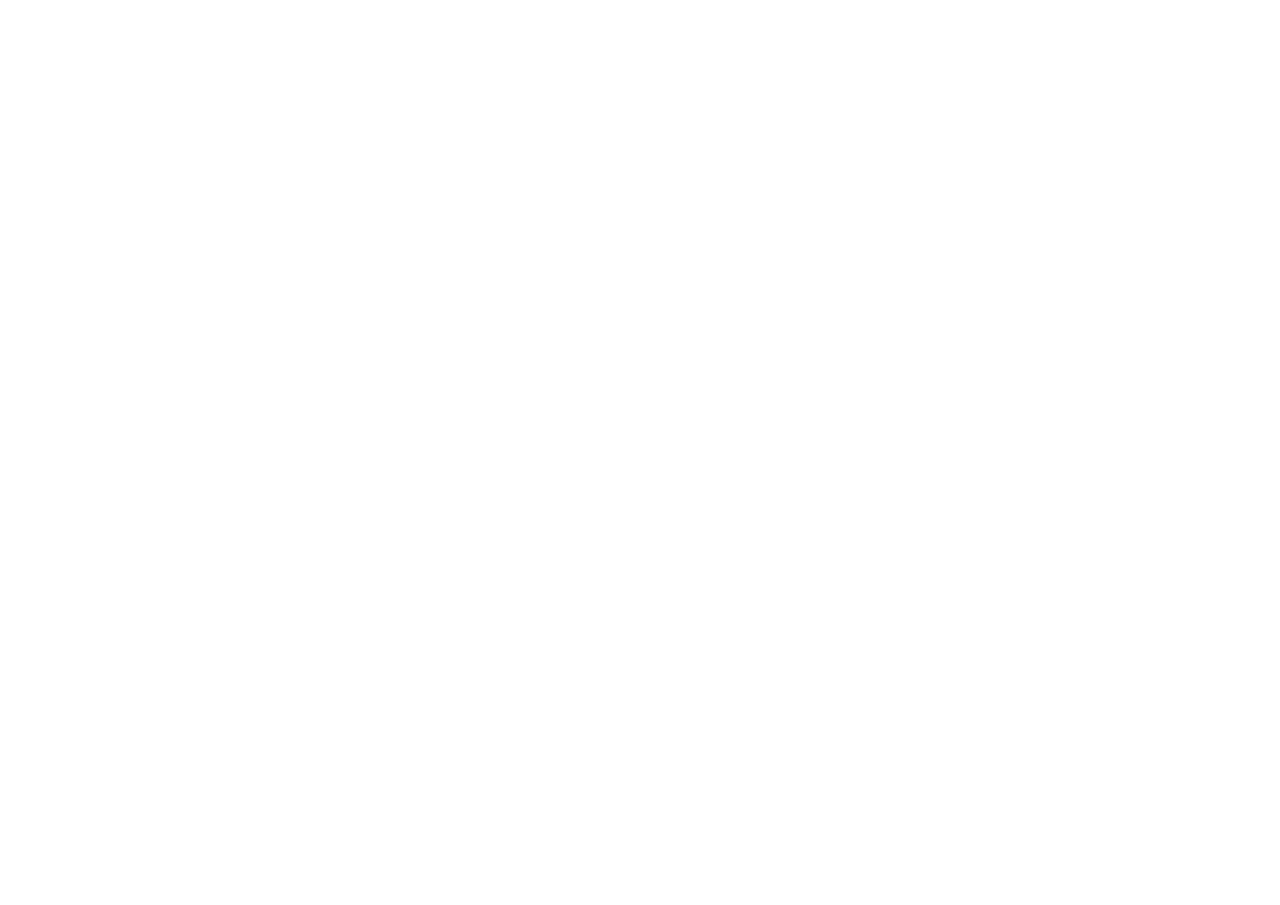What is the phone call option for?
Provide a thorough and detailed answer to the question.

The phone call option is for personalized advice, as indicated by the text 'Call us now for personalized advice!' next to the 'Call Now' button.